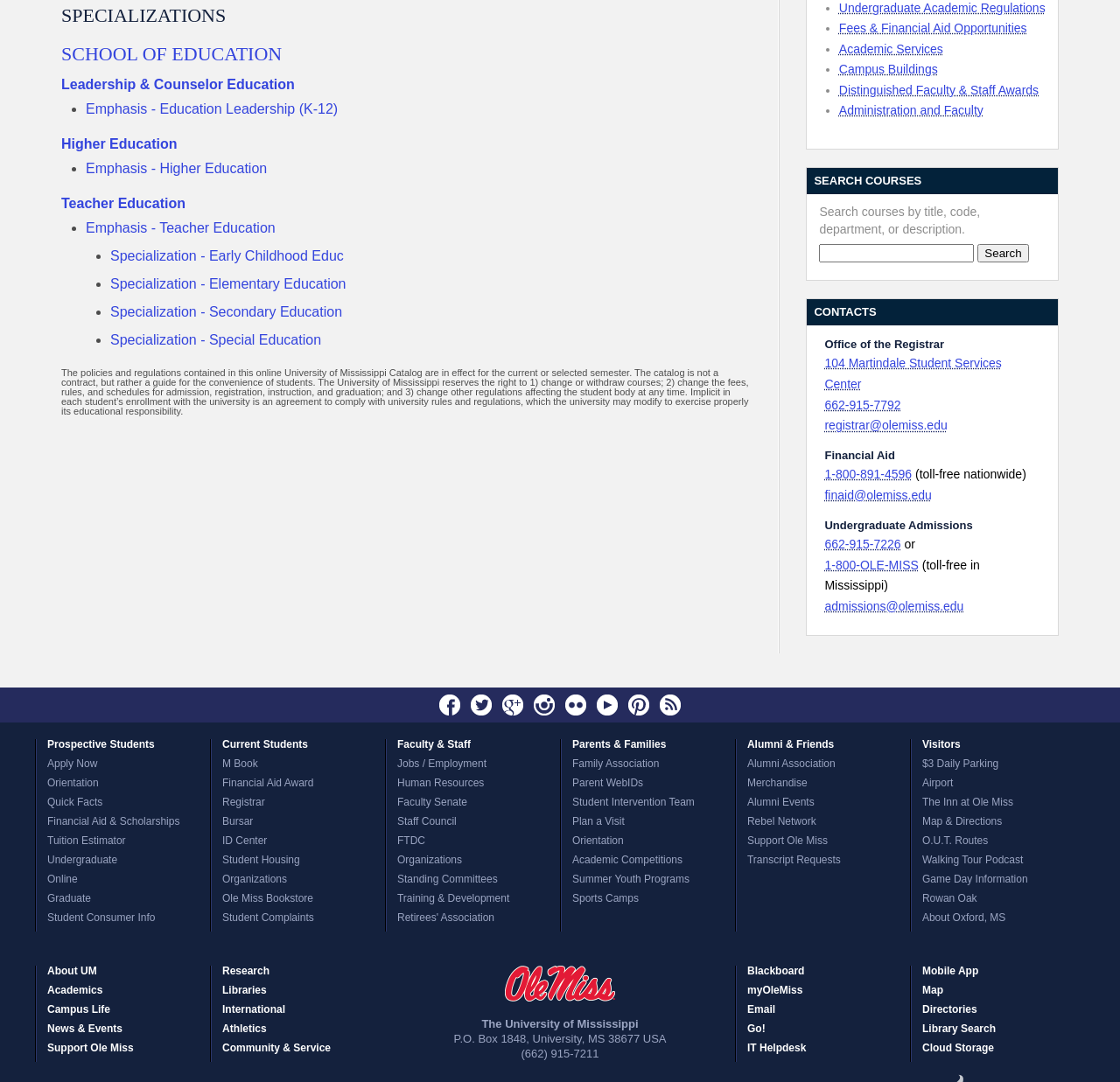Given the description "Graduate", determine the bounding box of the corresponding UI element.

[0.033, 0.825, 0.187, 0.843]